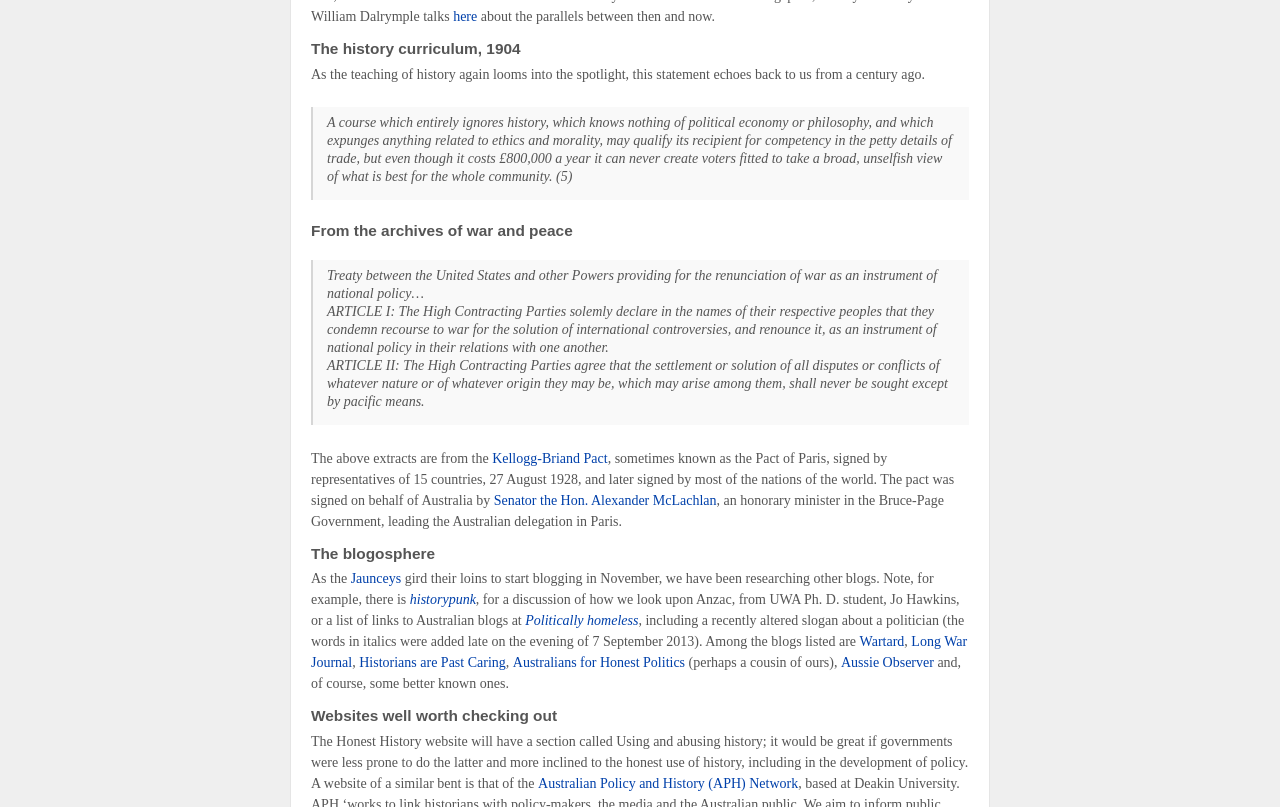Locate the bounding box coordinates of the element to click to perform the following action: 'Read the quote about the history curriculum'. The coordinates should be given as four float values between 0 and 1, in the form of [left, top, right, bottom].

[0.243, 0.051, 0.757, 0.07]